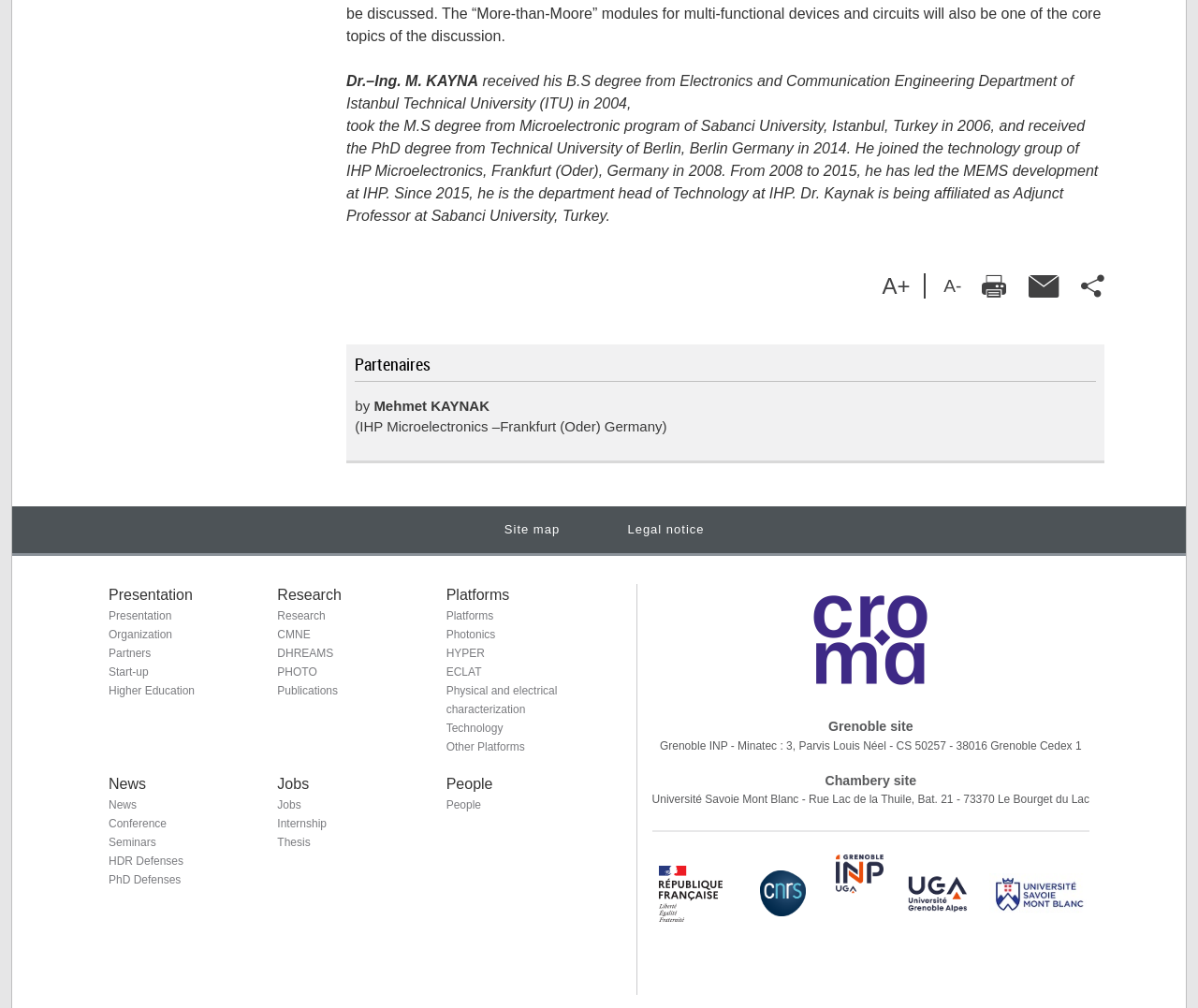How many links are there in the 'Partners' section? Observe the screenshot and provide a one-word or short phrase answer.

5